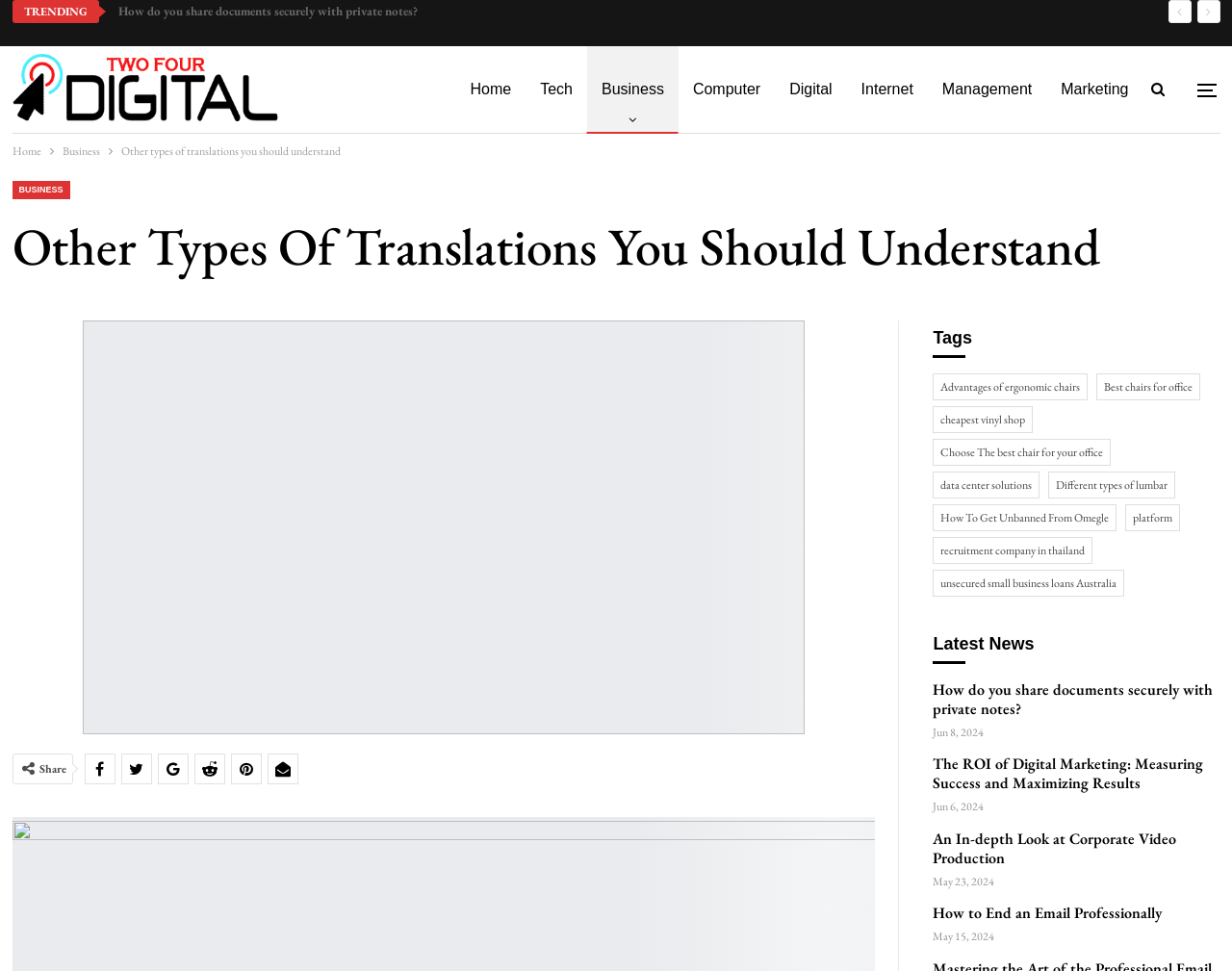Provide the bounding box coordinates, formatted as (top-left x, top-left y, bottom-right x, bottom-right y), with all values being floating point numbers between 0 and 1. Identify the bounding box of the UI element that matches the description: cheapest vinyl shop

[0.757, 0.419, 0.839, 0.446]